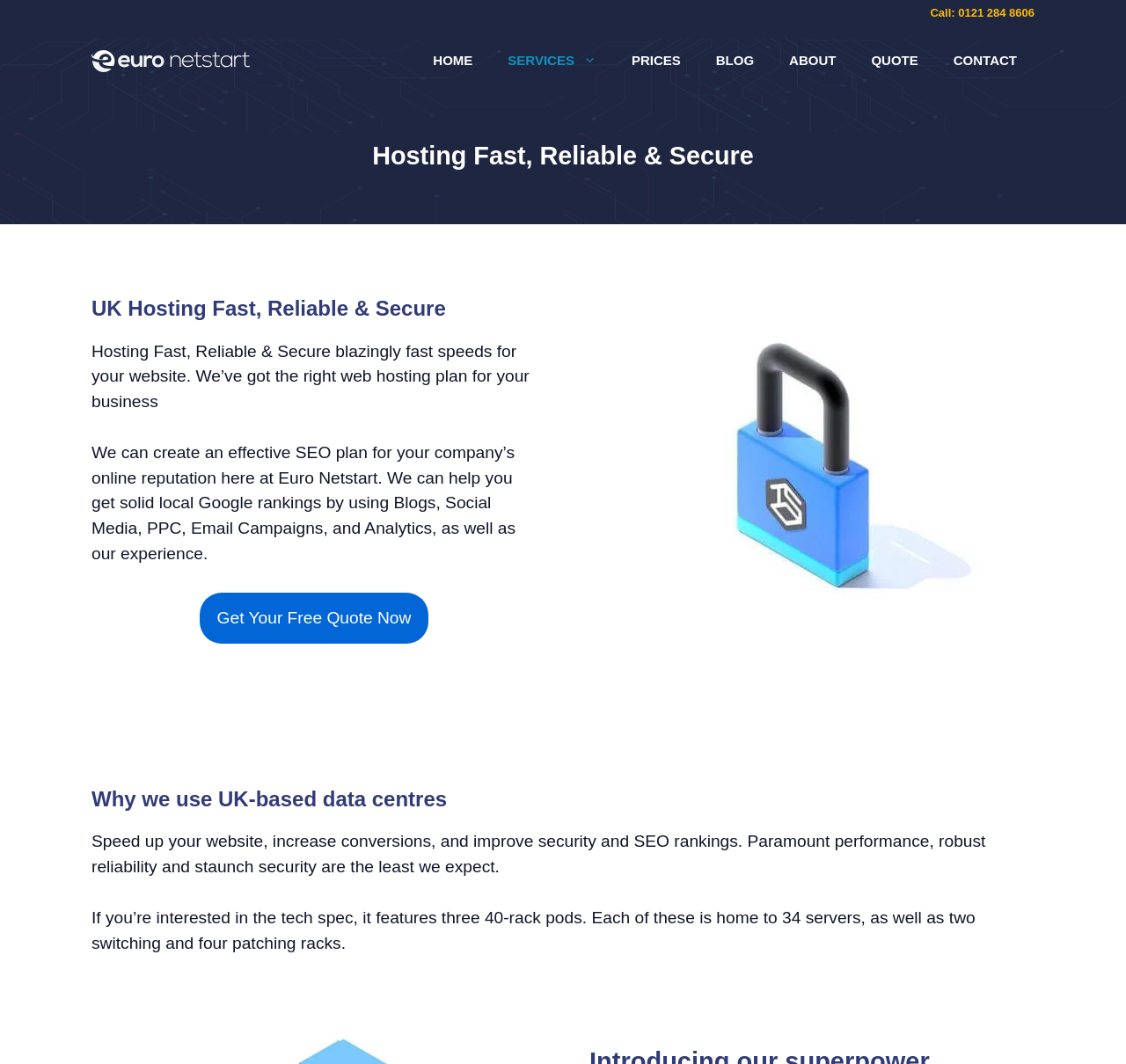Please specify the bounding box coordinates of the clickable region necessary for completing the following instruction: "Read the news article". The coordinates must consist of four float numbers between 0 and 1, i.e., [left, top, right, bottom].

None